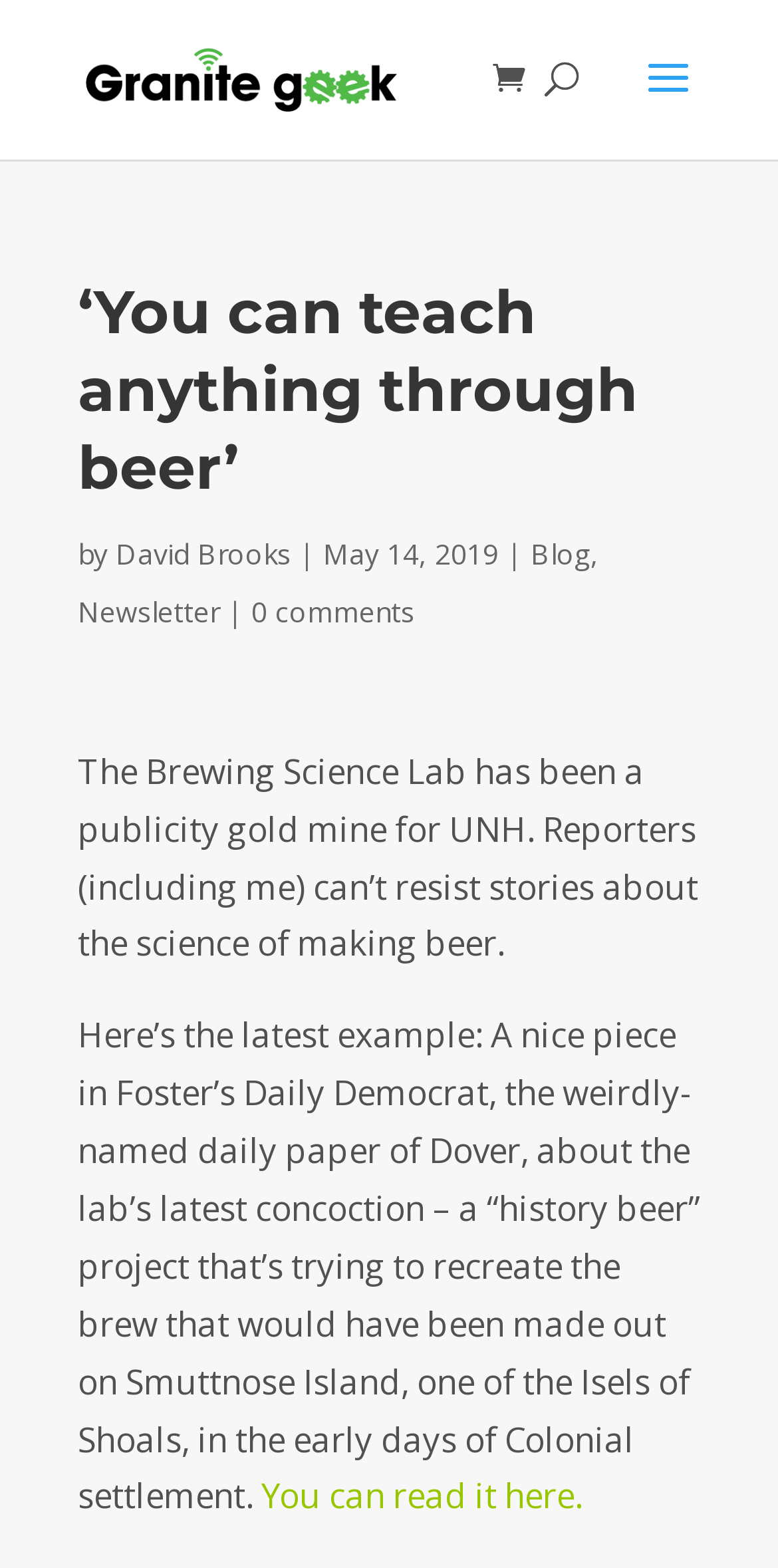Offer an extensive depiction of the webpage and its key elements.

The webpage appears to be a blog post titled "'You can teach anything through beer' - Granite Geek". At the top, there is a link to "Granite Geek" accompanied by an image with the same name, positioned on the left side of the page. On the right side, there is a search bar and a link with a star icon.

Below the title, there is a heading that displays the title of the blog post, followed by the author's name, "David Brooks", and the date "May 14, 2019". There are also links to "Blog" and "Newsletter" on the same line.

The main content of the page is divided into two paragraphs. The first paragraph discusses the Brewing Science Lab at UNH and how it has been a publicity gold mine, with reporters being drawn to stories about the science of making beer. The second paragraph provides an example of this, mentioning a news article in Foster's Daily Democrat about the lab's "history beer" project, which aims to recreate a brew from the early days of Colonial settlement.

At the end of the second paragraph, there is a link to read the full article. Overall, the page has a simple layout with a focus on the blog post's content.